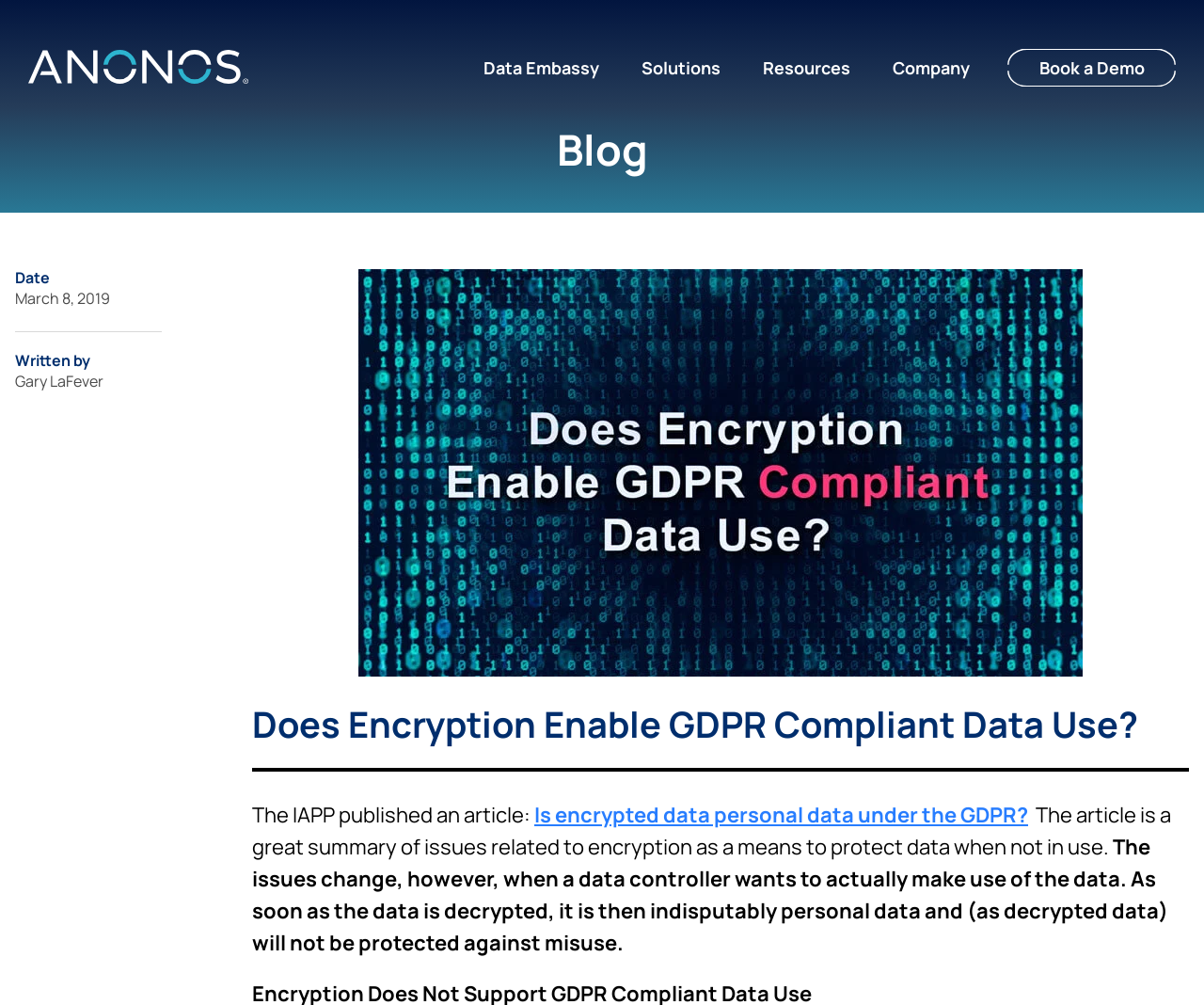Create a detailed narrative of the webpage’s visual and textual elements.

The webpage is about GDPR compliance implications of decrypting encrypted data, with a focus on Anonos' exploration of the topic. At the top, there is a cookie notification with a heading "This website uses cookies" and an "Accept All Cookies" button. 

To the left of the cookie notification, there is the Anonos logo, which is both a link and an image. Below the logo, there are navigation links to "Data Embassy", "Solutions", "Resources", and "Company". On the right side of these links, there is a "Book a Demo" link.

Further down, there is a "Blog" heading, followed by a date "March 8, 2019" and the author's name "Gary LaFever". The main content of the blog post is an article titled "Does Encryption Enable GDPR Compliant Data Use?", which is also an image. The article discusses the IAPP's article on whether encrypted data is personal data under the GDPR, and explores the implications of decrypting data for GDPR compliance. The article text is divided into several paragraphs, with a link to the IAPP article in the middle.